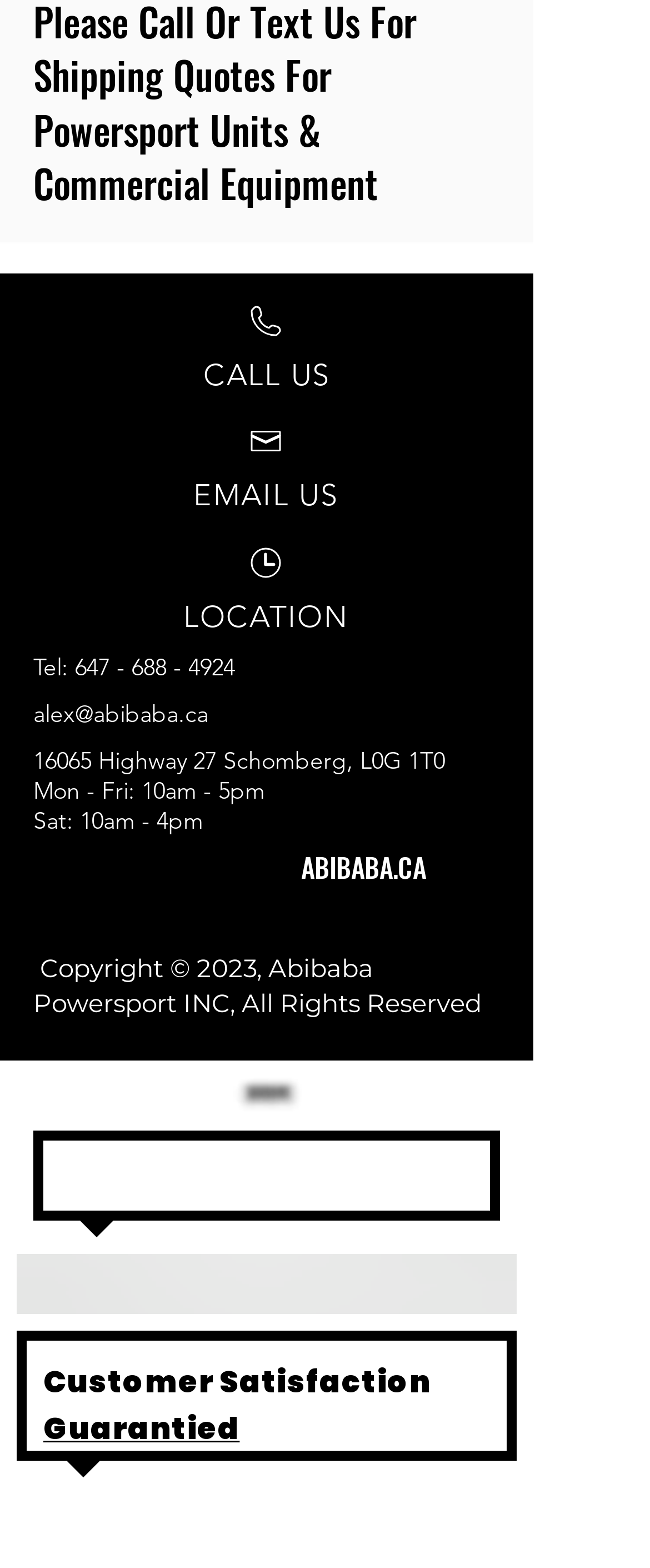Locate the bounding box of the UI element based on this description: "647 - 688 - 4924". Provide four float numbers between 0 and 1 as [left, top, right, bottom].

[0.115, 0.416, 0.362, 0.435]